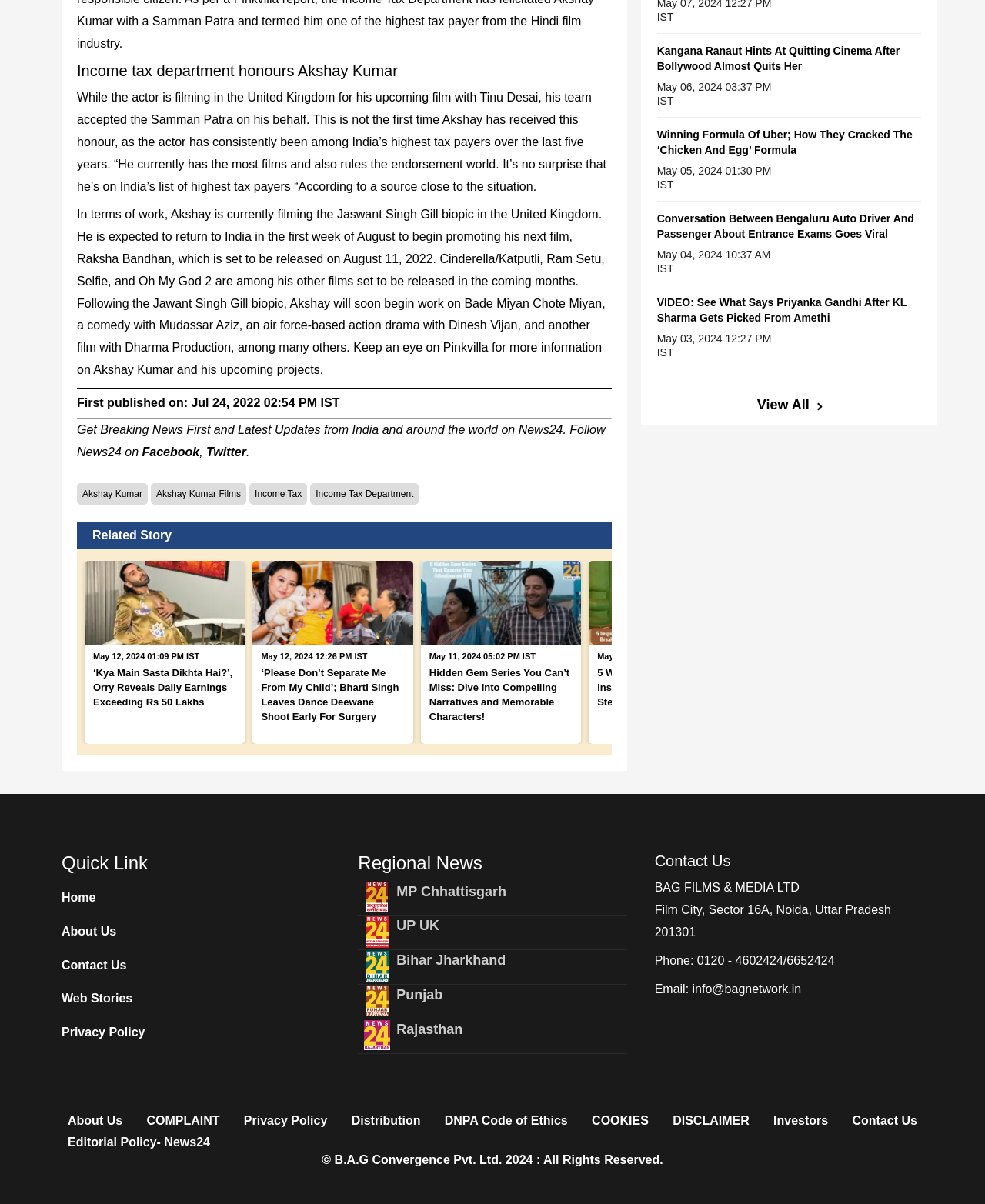Determine the bounding box coordinates of the target area to click to execute the following instruction: "Check the latest news on Twitter."

[0.209, 0.37, 0.25, 0.381]